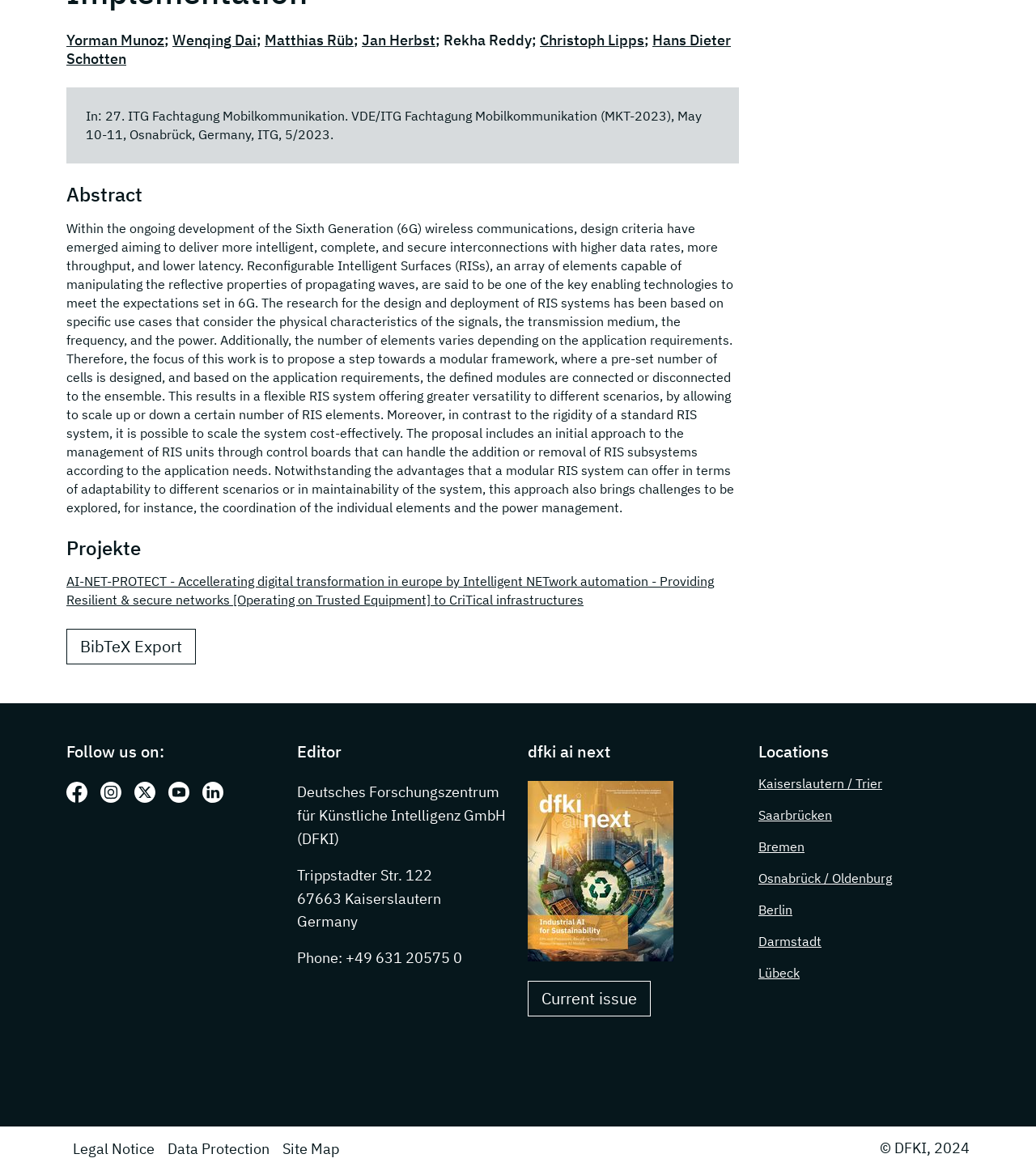Find the bounding box of the UI element described as follows: "July 8, 2023".

None